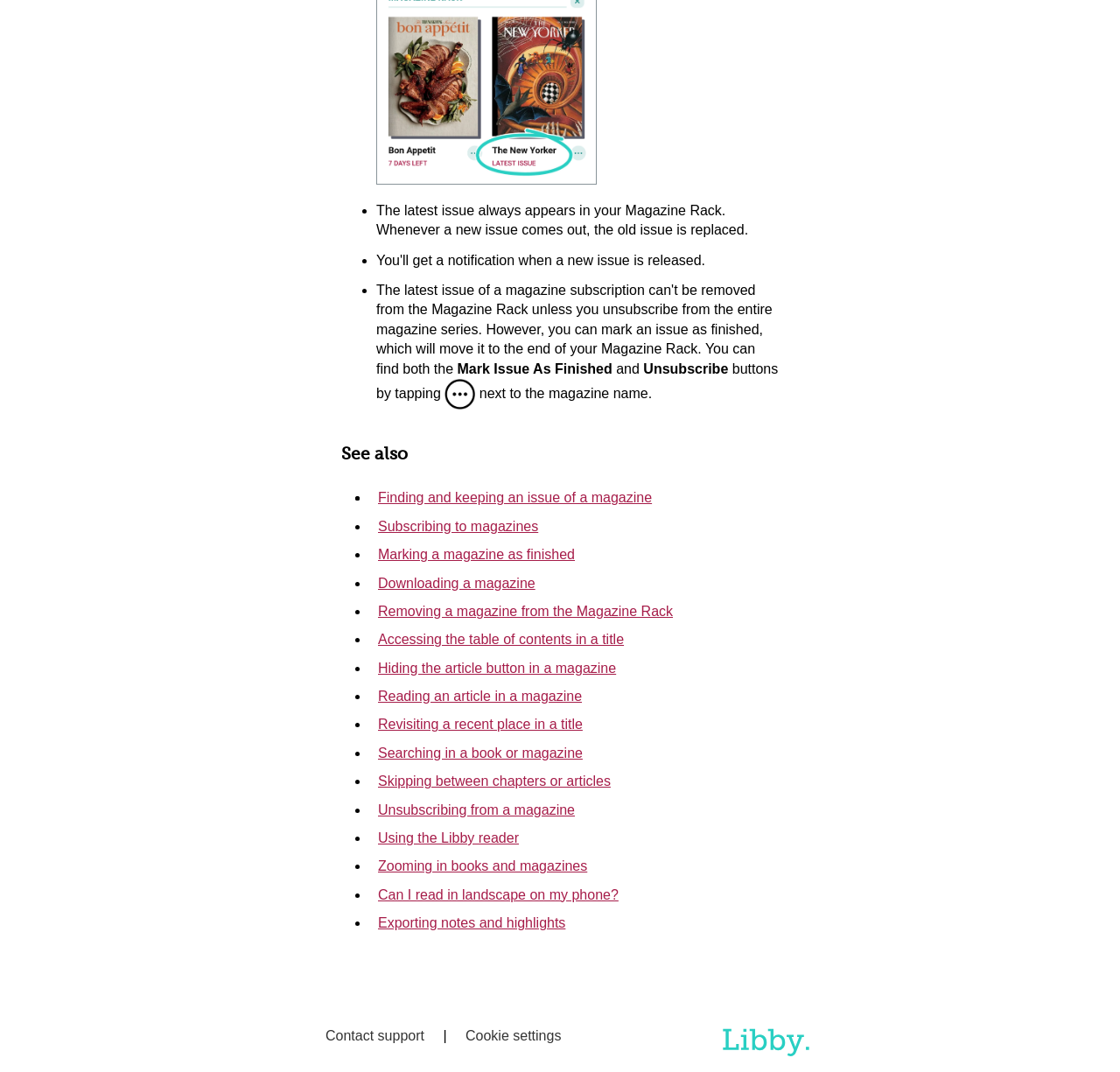What is the purpose of the Magazine Rack?
Give a one-word or short-phrase answer derived from the screenshot.

Store latest issue